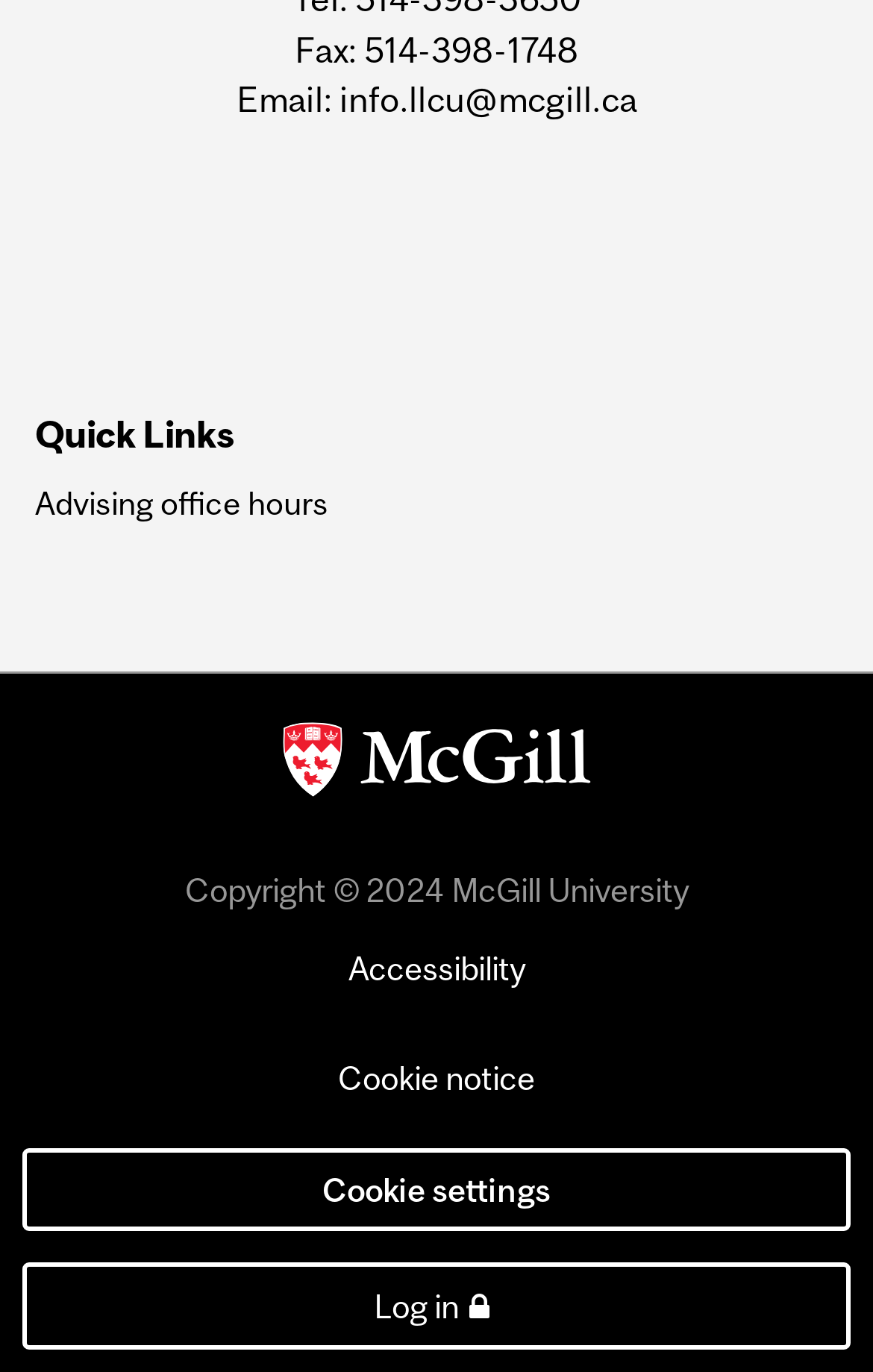Provide the bounding box coordinates in the format (top-left x, top-left y, bottom-right x, bottom-right y). All values are floating point numbers between 0 and 1. Determine the bounding box coordinate of the UI element described as: Advising office hours

[0.04, 0.355, 0.491, 0.38]